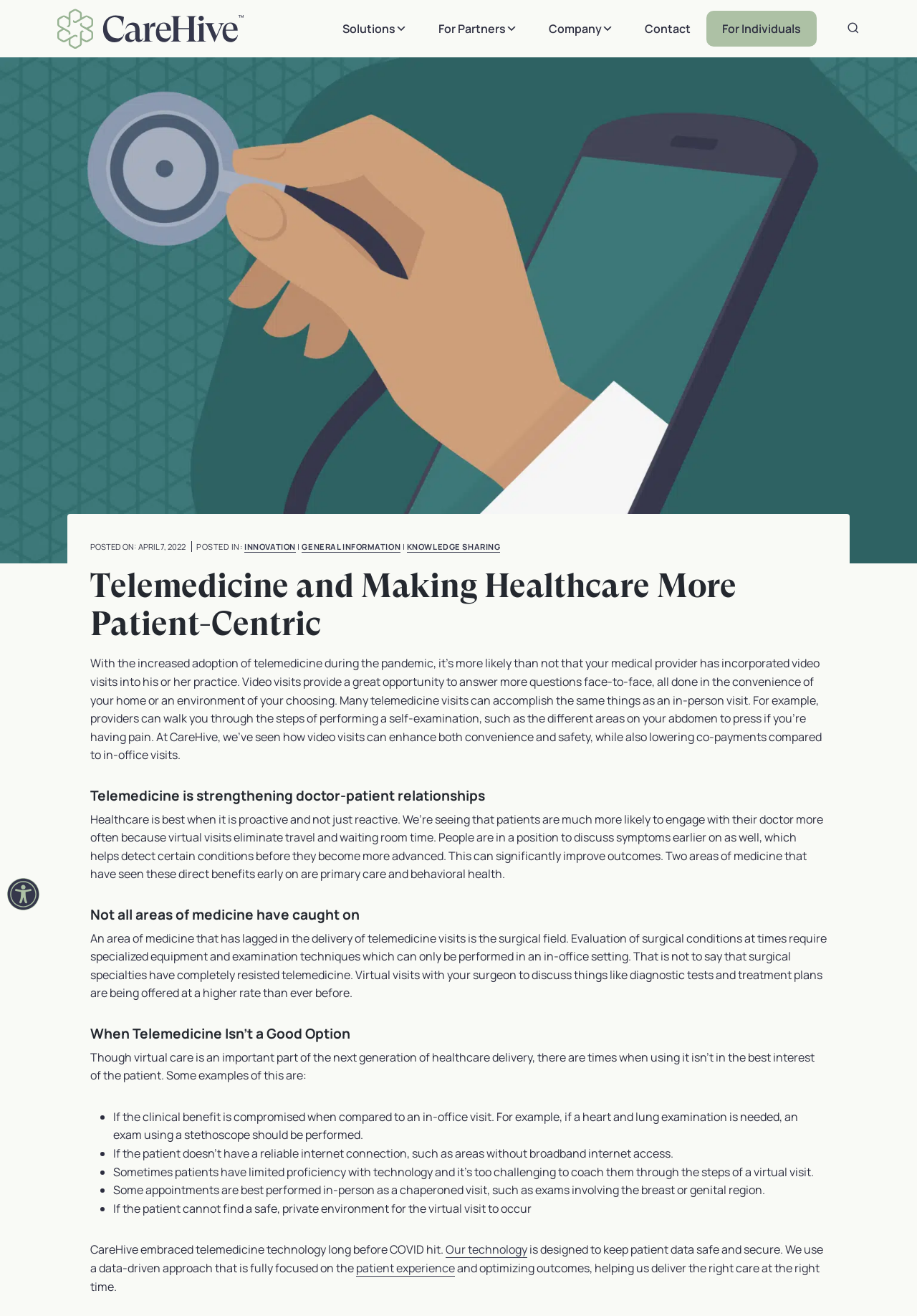Use the information in the screenshot to answer the question comprehensively: What is the advantage of video visits mentioned on this webpage?

According to the webpage, one of the advantages of video visits is that they can lower co-payments compared to in-office visits, making healthcare more accessible and affordable for patients.